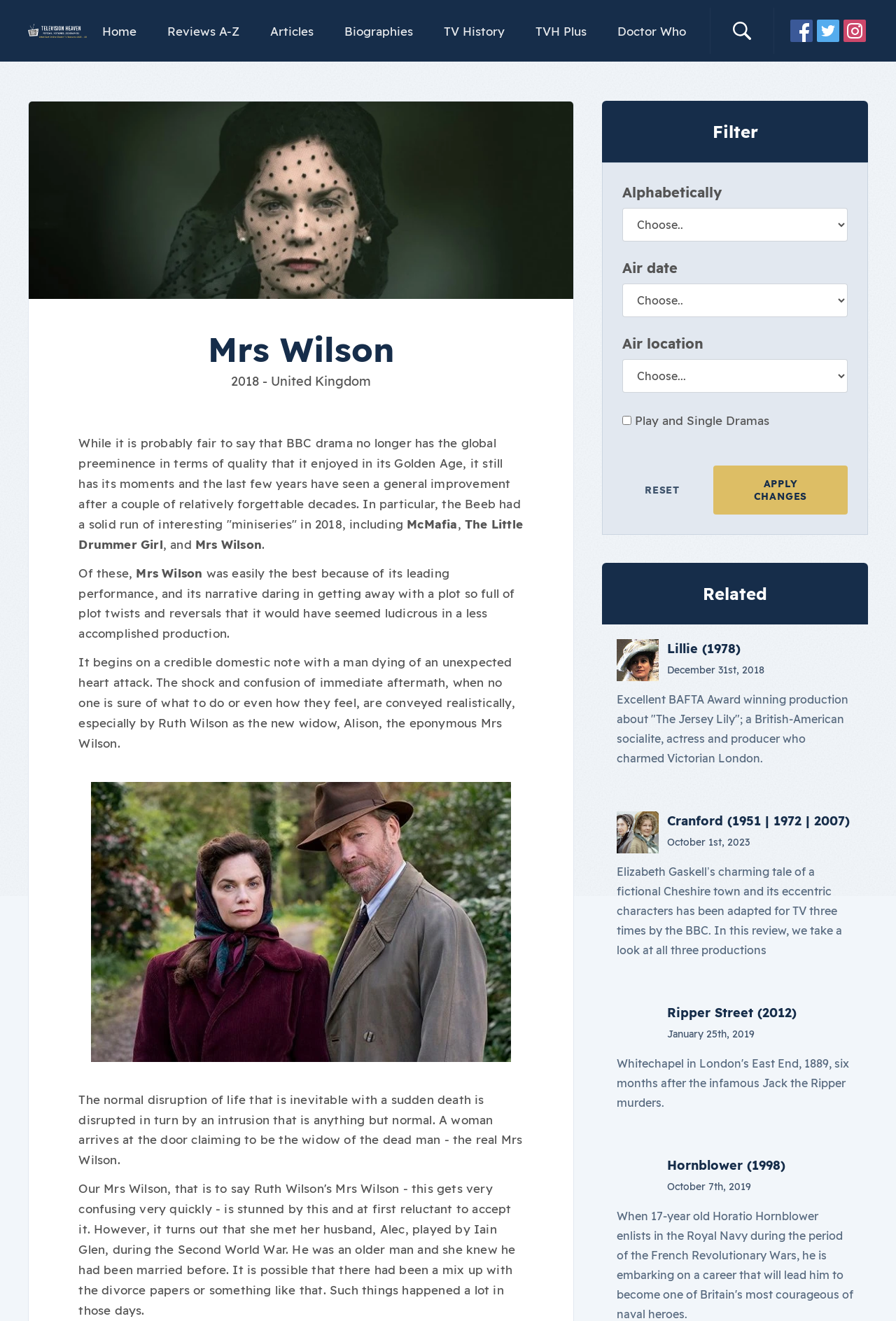What is the format of the TV shows listed on the webpage?
Refer to the image and provide a one-word or short phrase answer.

Drama